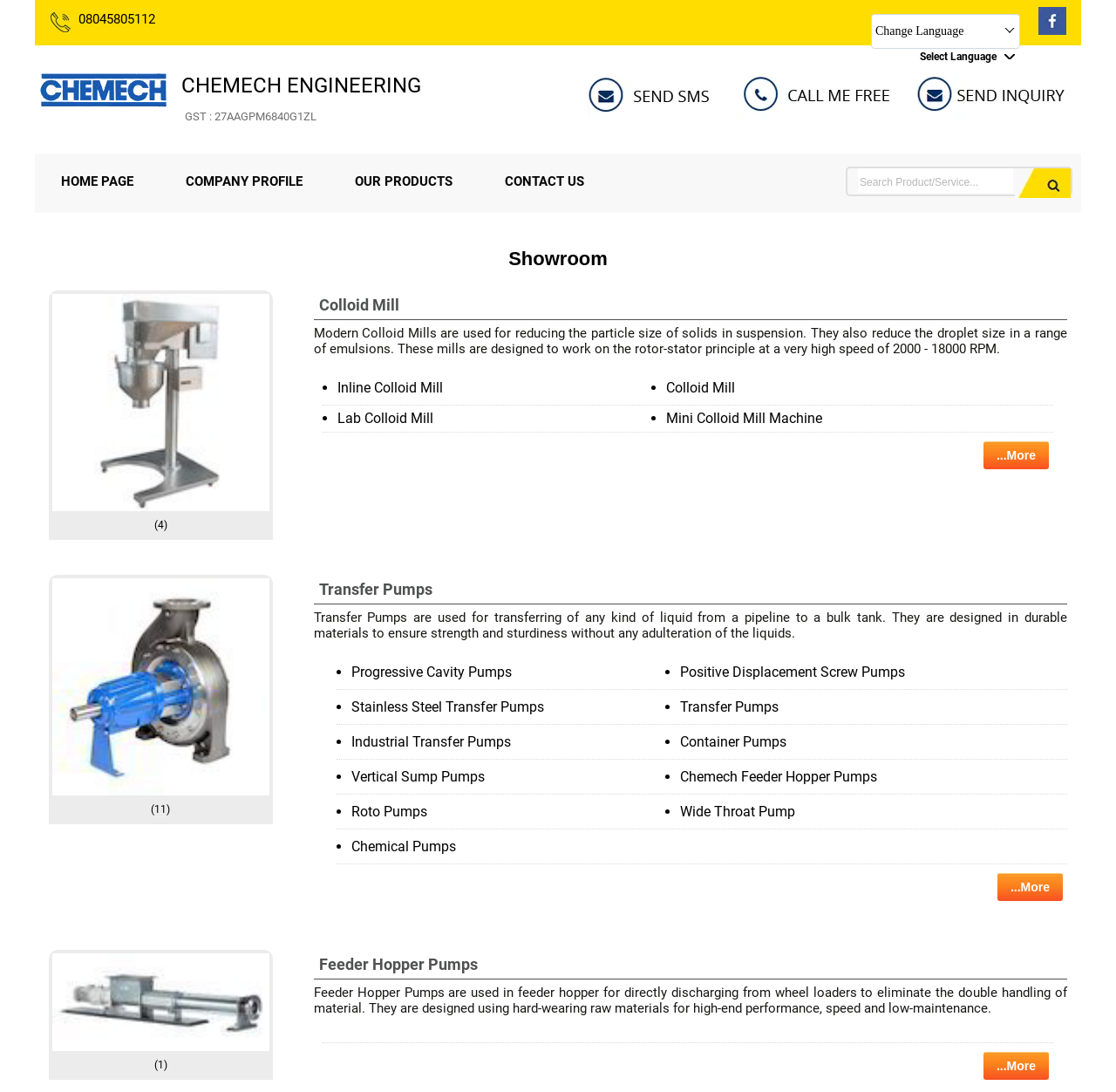What is the company name?
Using the screenshot, give a one-word or short phrase answer.

CHEMECH ENGINEERING